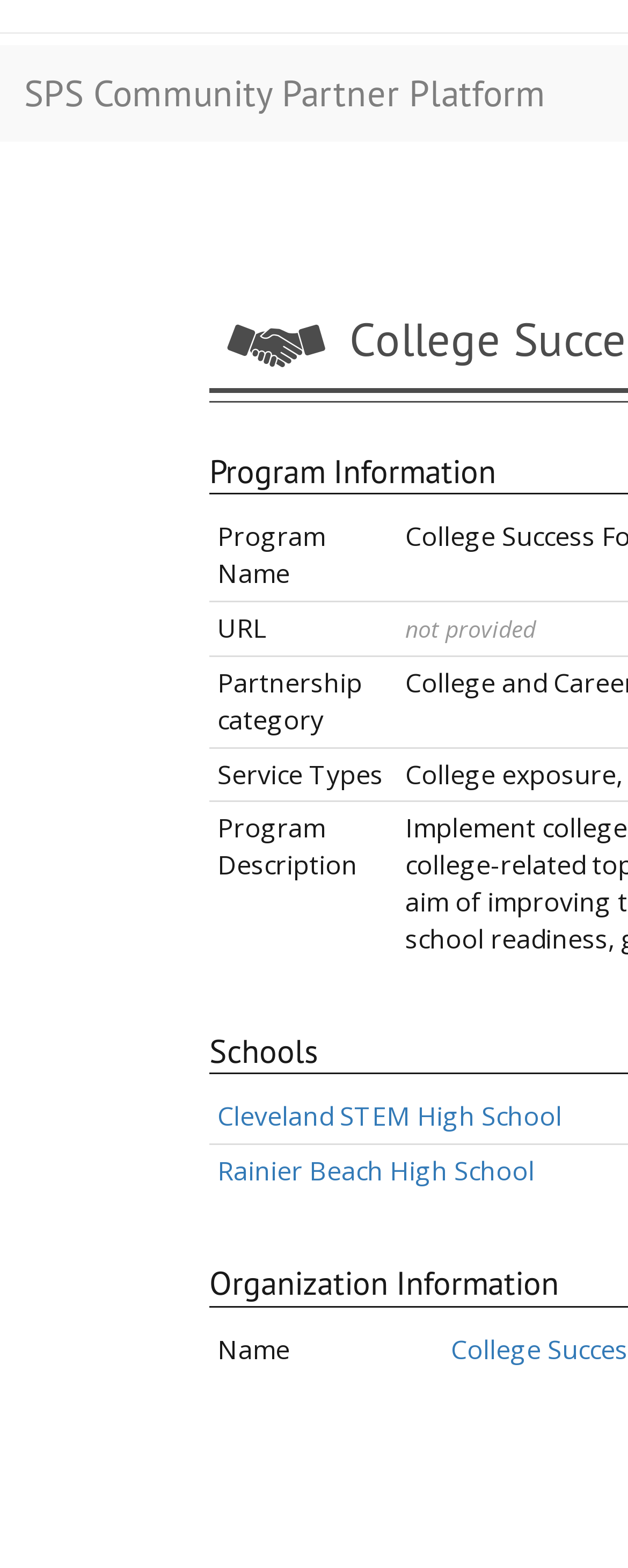Provide the bounding box coordinates of the UI element this sentence describes: "Cleveland STEM High School".

[0.346, 0.701, 0.895, 0.723]